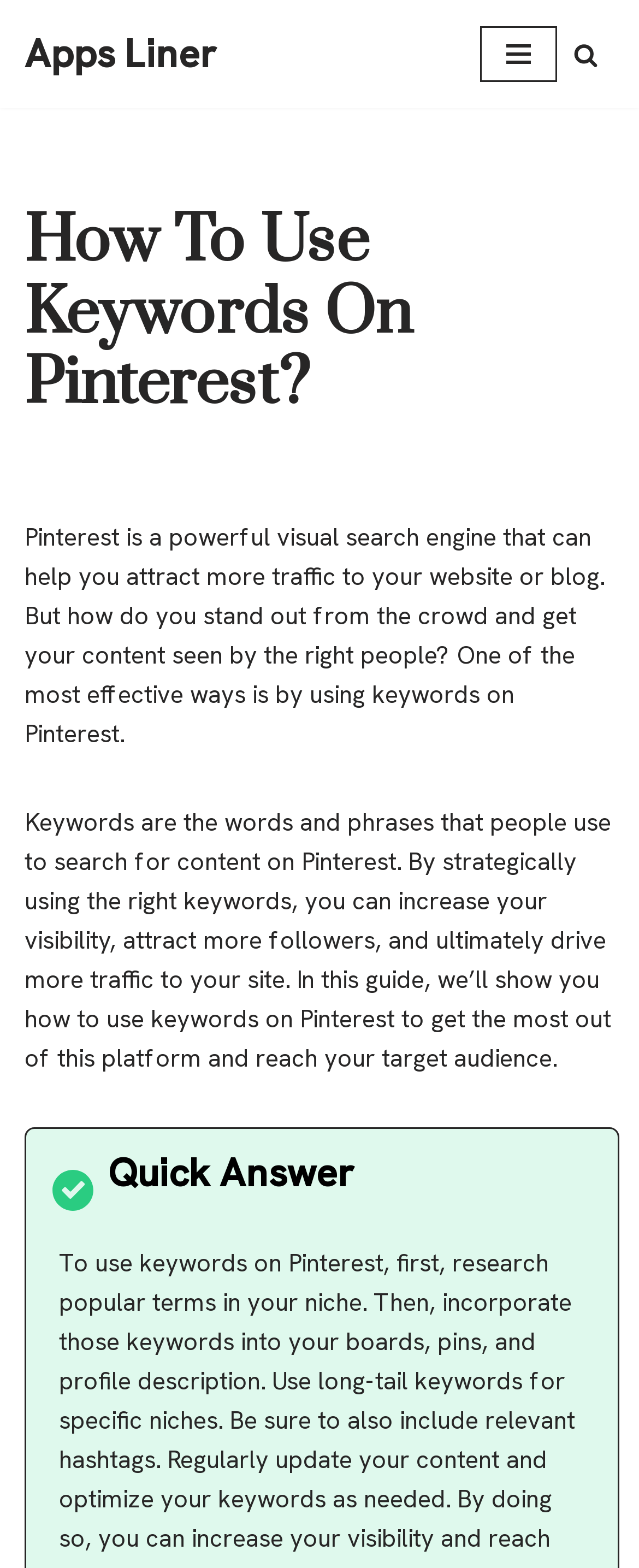Can you extract the headline from the webpage for me?

How To Use Keywords On Pinterest?